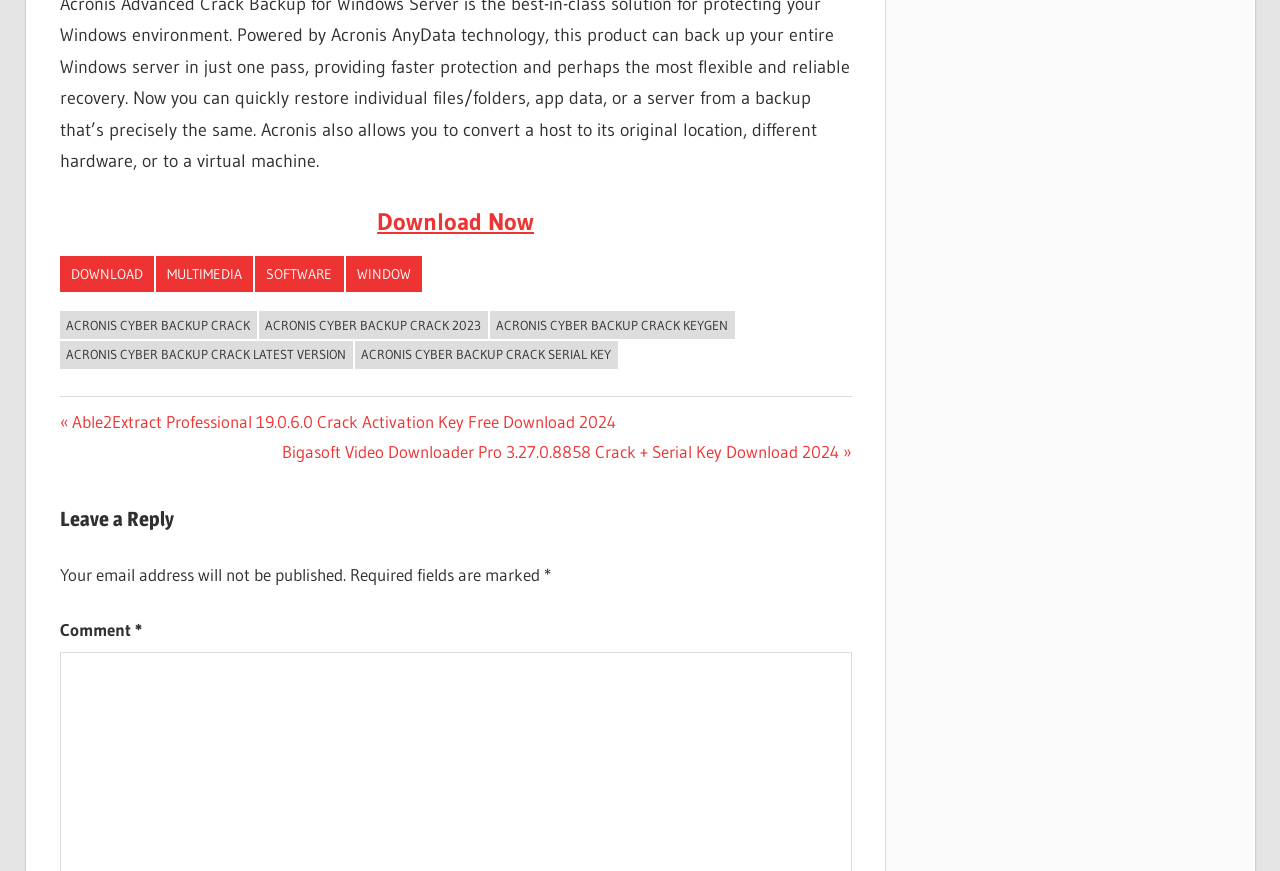Provide the bounding box coordinates of the section that needs to be clicked to accomplish the following instruction: "Leave a comment."

[0.046, 0.575, 0.665, 0.614]